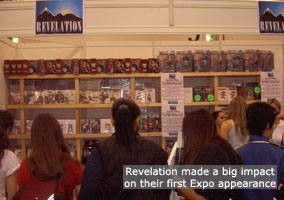What is the atmosphere at the expo?
Based on the visual details in the image, please answer the question thoroughly.

The caption describes the scene as capturing the excitement and community spirit of the expo, and the two large banners displaying the 'REVELATION' logo create an inviting atmosphere for fans, indicating that the atmosphere is welcoming and engaging.